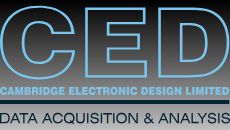Examine the screenshot and answer the question in as much detail as possible: What is the color of the 'CED' acronym in the logo?

The color of the 'CED' acronym in the logo can be identified as blue because the caption specifically mentions that the acronym is in 'large, striking blue letters'.